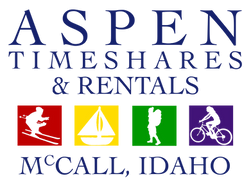Describe all significant details and elements found in the image.

The image features the logo of "Aspen Timeshares & Rentals," prominently displaying the company name at the top in bold, capitalized letters. Below the name, there are colorful icons representing different recreational activities: a skier in red, a sailboat in yellow, a hiker in green, and a cyclist in purple. The bottom of the logo includes the location "McCall, IDAHO," emphasizing the connection to this vibrant community. This logo encapsulates the essence of outdoor adventure and rental opportunities in the picturesque settings of McCall, Idaho.